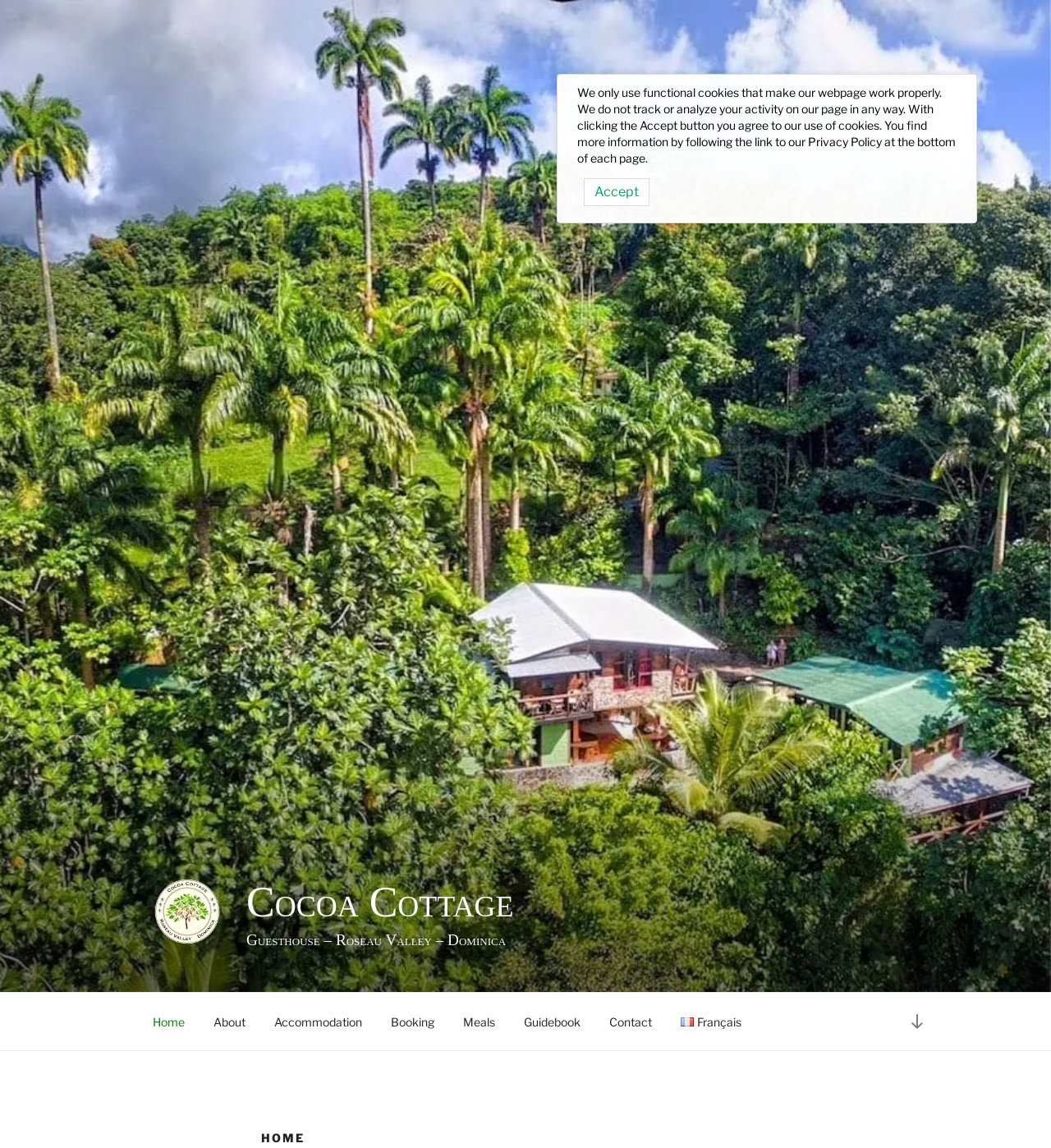How many menu items are in the top menu?
Look at the image and respond with a one-word or short-phrase answer.

9